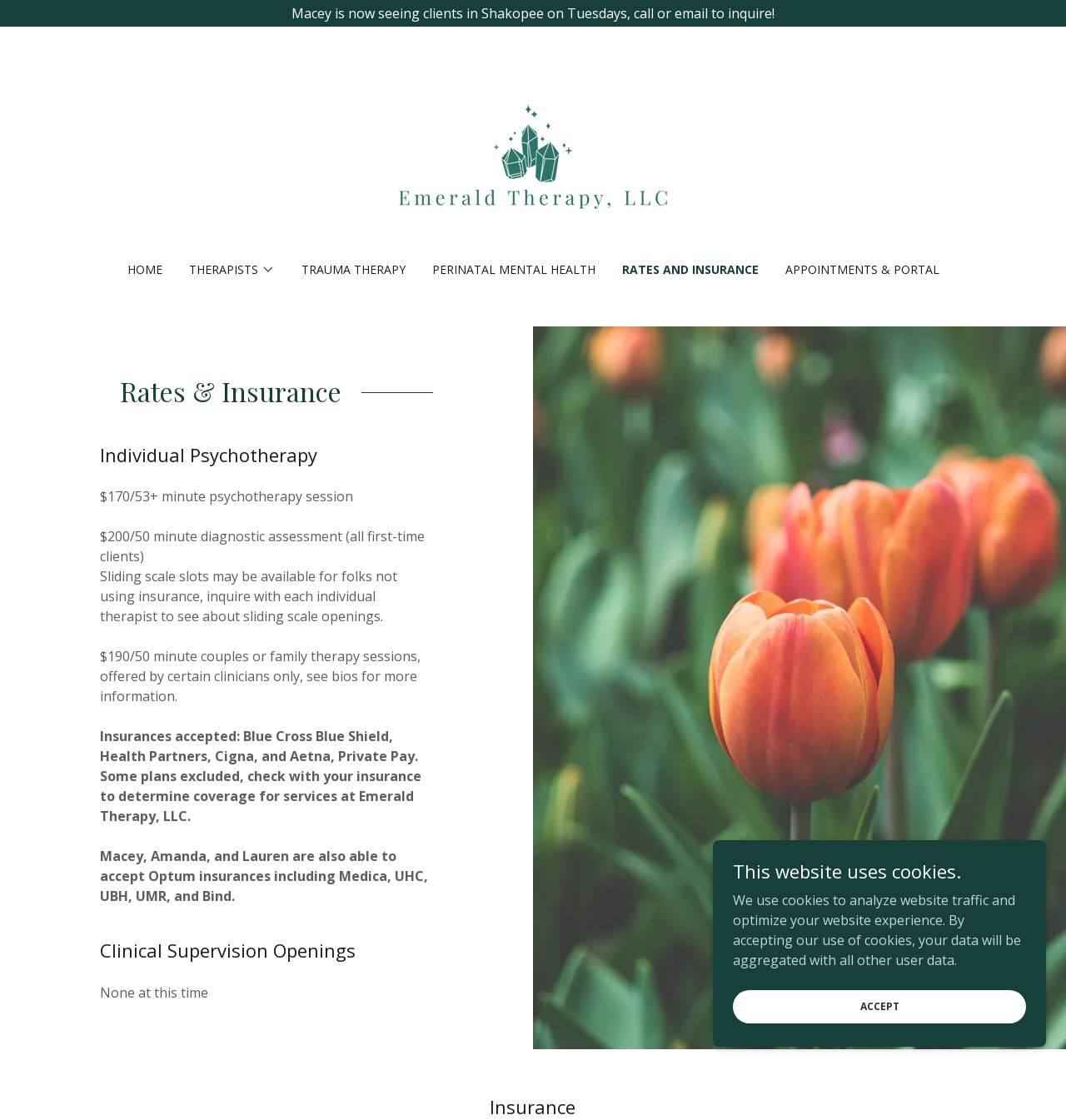Using the description "Therapists", locate and provide the bounding box of the UI element.

[0.177, 0.232, 0.257, 0.25]